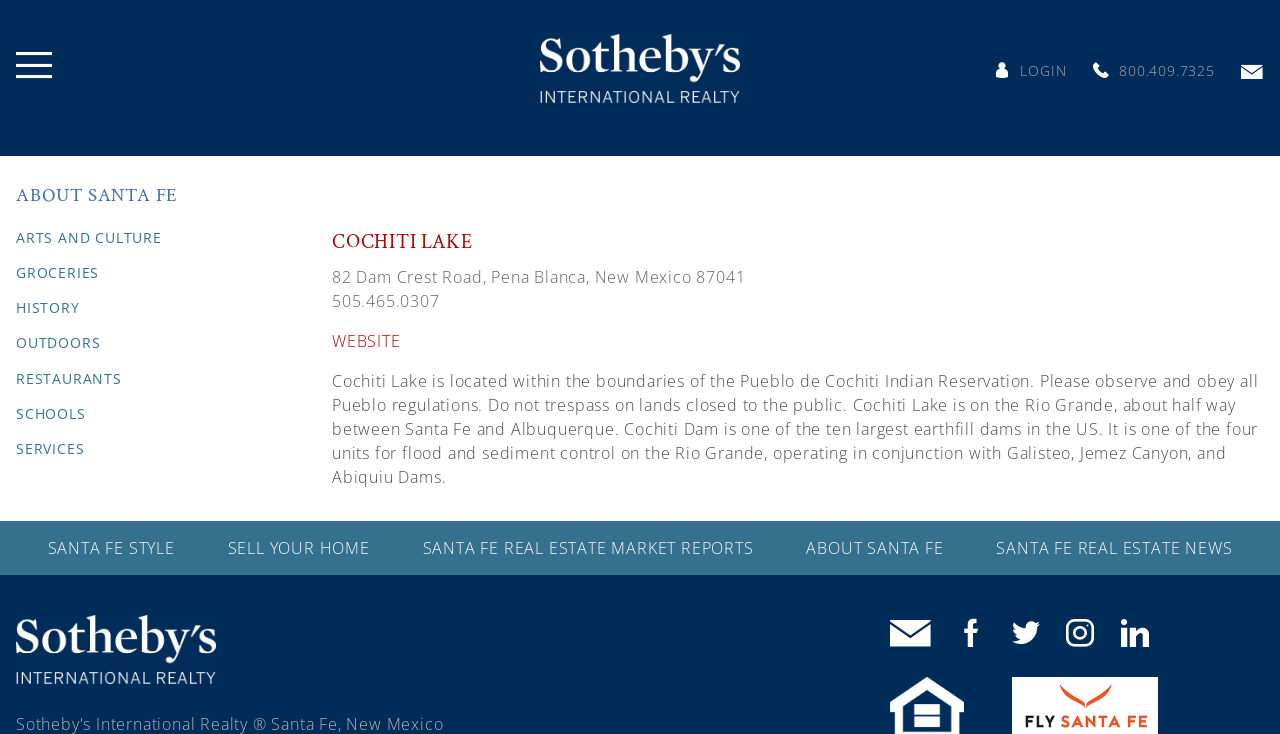Locate the bounding box coordinates of the clickable area to execute the instruction: "Visit the Facebook page". Provide the coordinates as four float numbers between 0 and 1, represented as [left, top, right, bottom].

[0.748, 0.838, 0.787, 0.89]